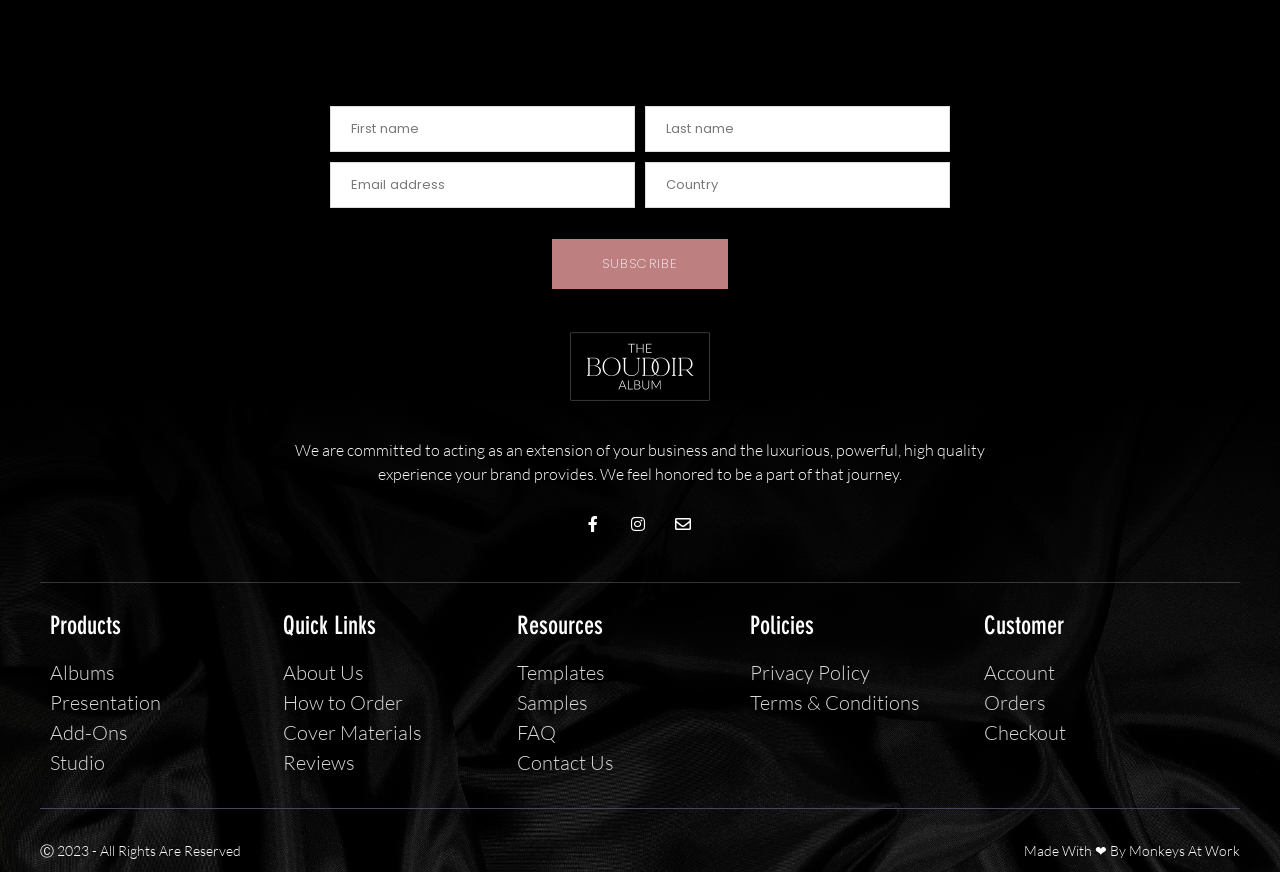What type of products are offered by this company?
Can you provide an in-depth and detailed response to the question?

The static text 'We are committed to acting as an extension of your business and the luxurious, powerful, high quality experience your brand provides.' suggests that the company offers luxurious and high-quality products, possibly related to presentation, albums, or studio services.